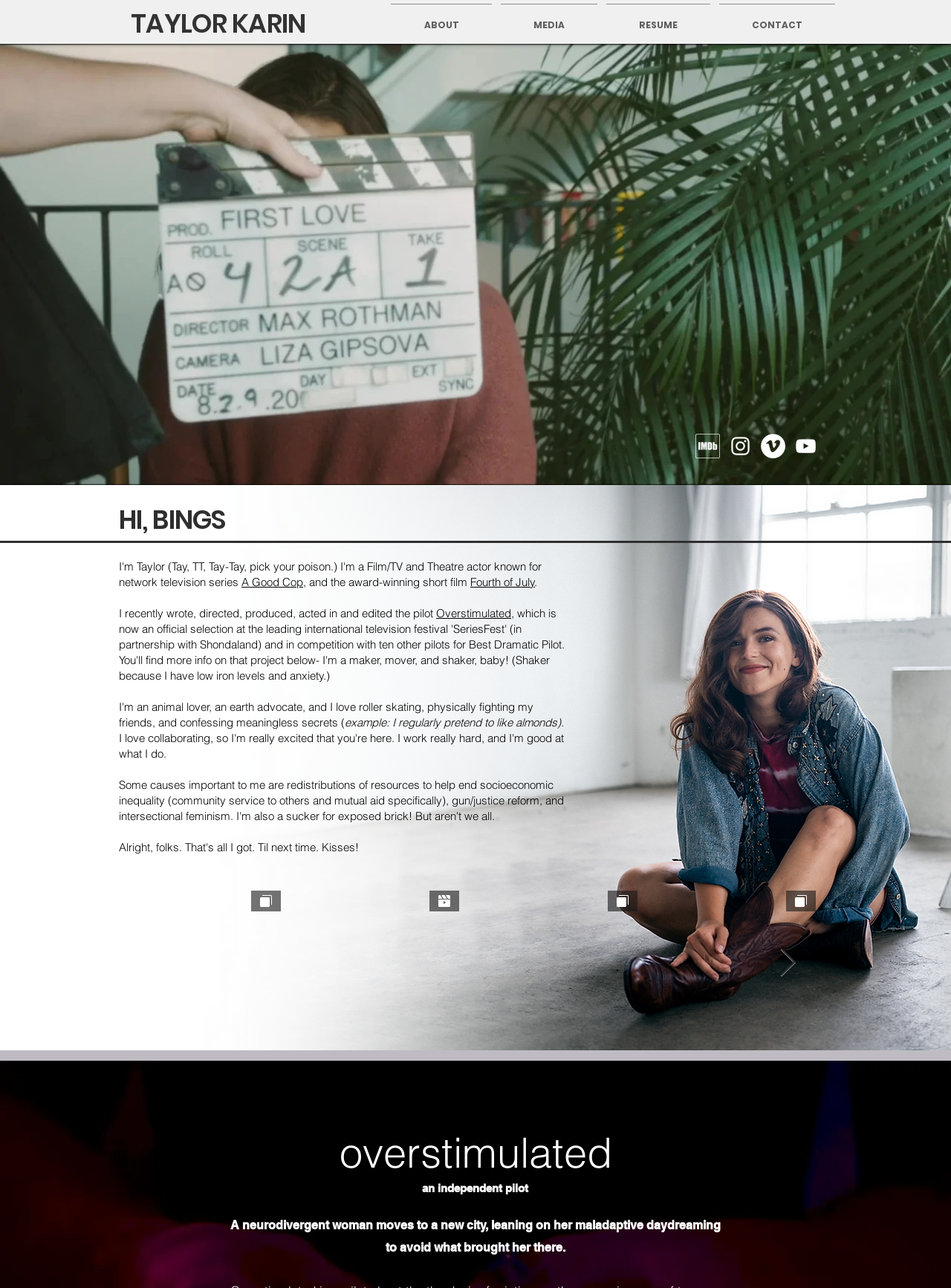Find the bounding box coordinates of the clickable area that will achieve the following instruction: "View the Instagram profile".

[0.766, 0.337, 0.791, 0.356]